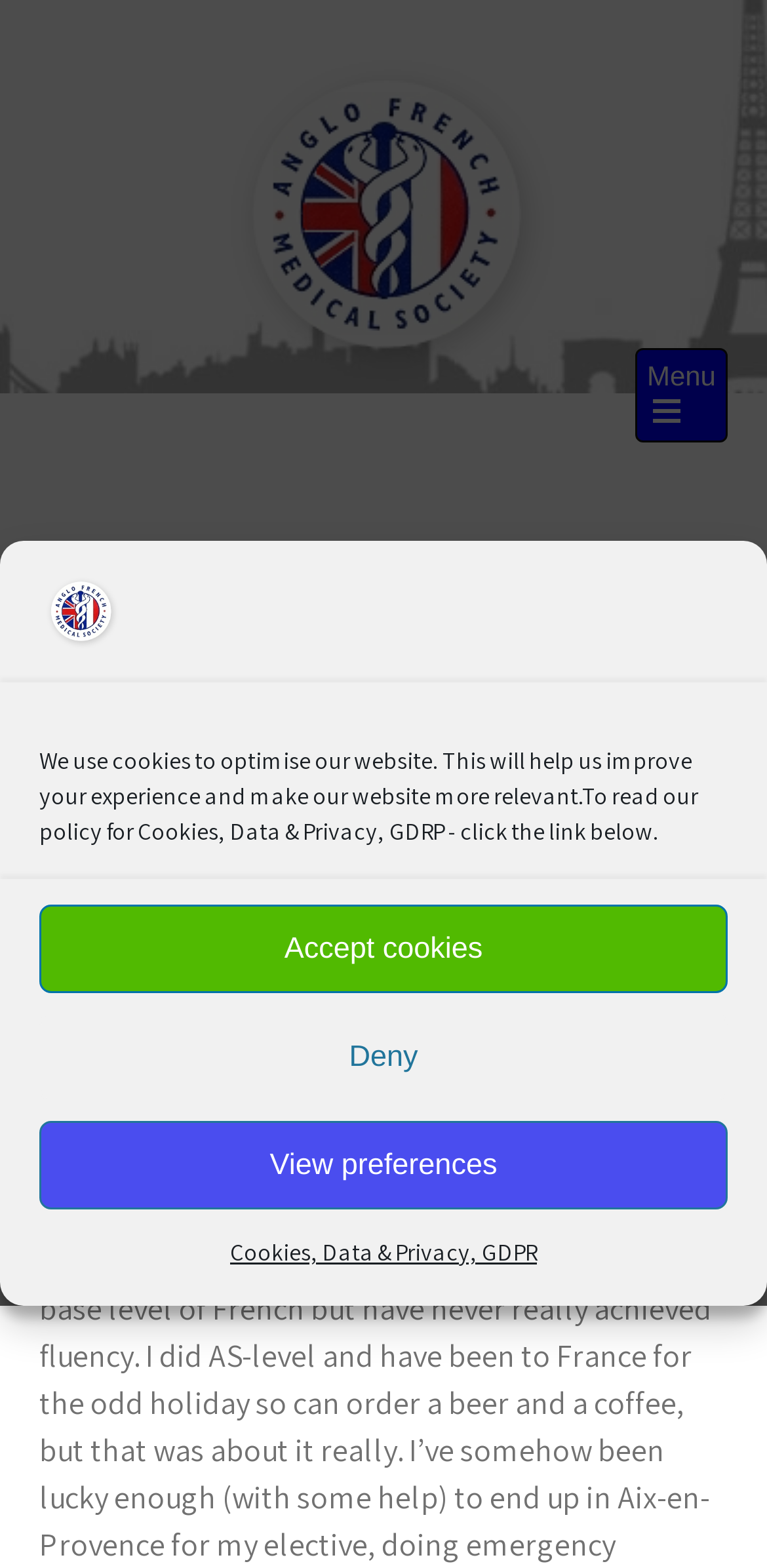Given the element description Accept cookies, specify the bounding box coordinates of the corresponding UI element in the format (top-left x, top-left y, bottom-right x, bottom-right y). All values must be between 0 and 1.

[0.051, 0.577, 0.949, 0.633]